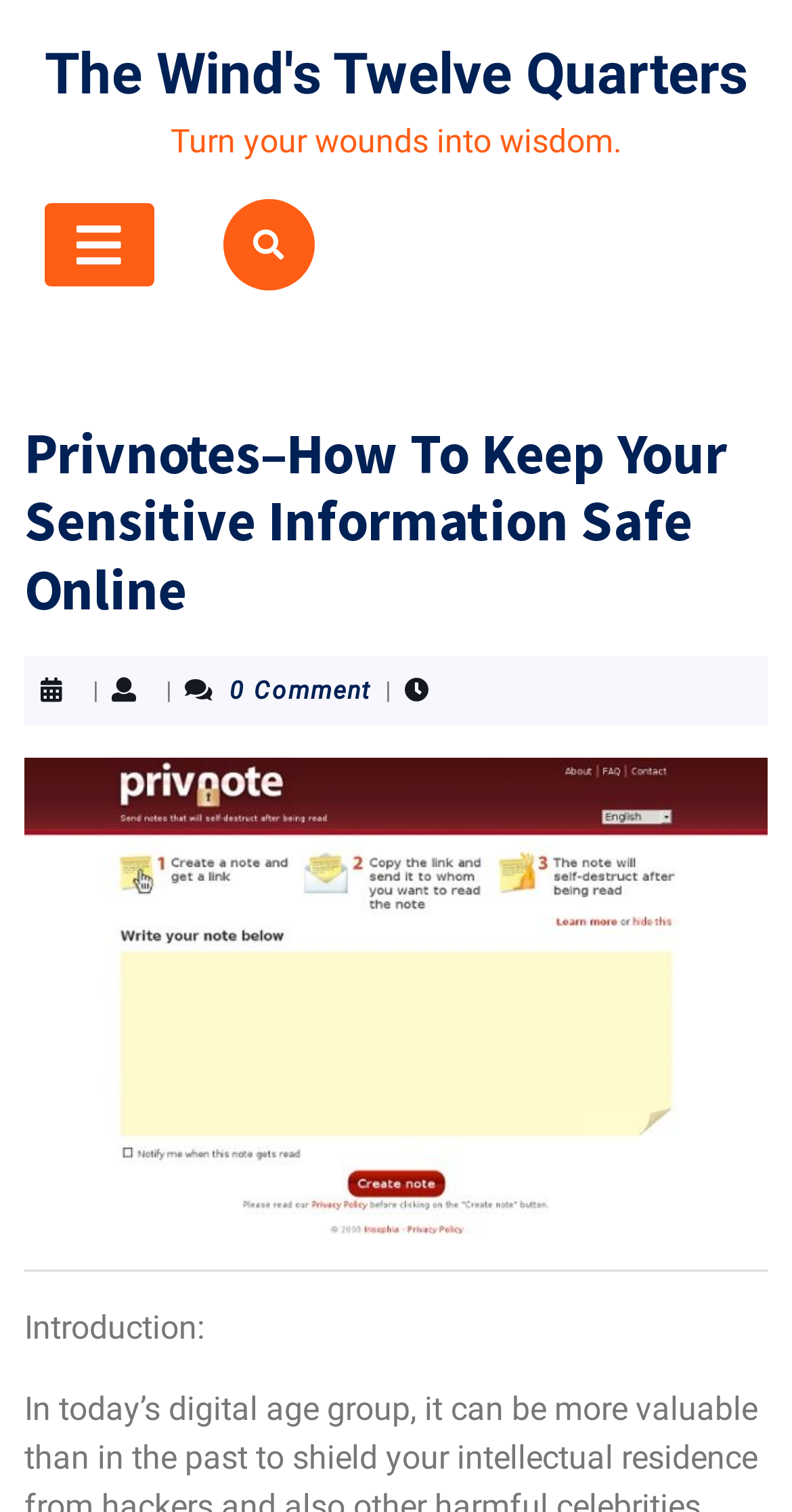Please reply with a single word or brief phrase to the question: 
What is the quote on the webpage?

Turn your wounds into wisdom.